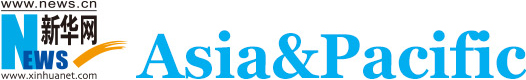What type of information does Xinhua News disseminate?
Refer to the image and give a detailed response to the question.

The Xinhua branding reflects its role as a key player in disseminating important information from and about Asia and the Pacific, which suggests that the website provides significant and relevant news and updates.